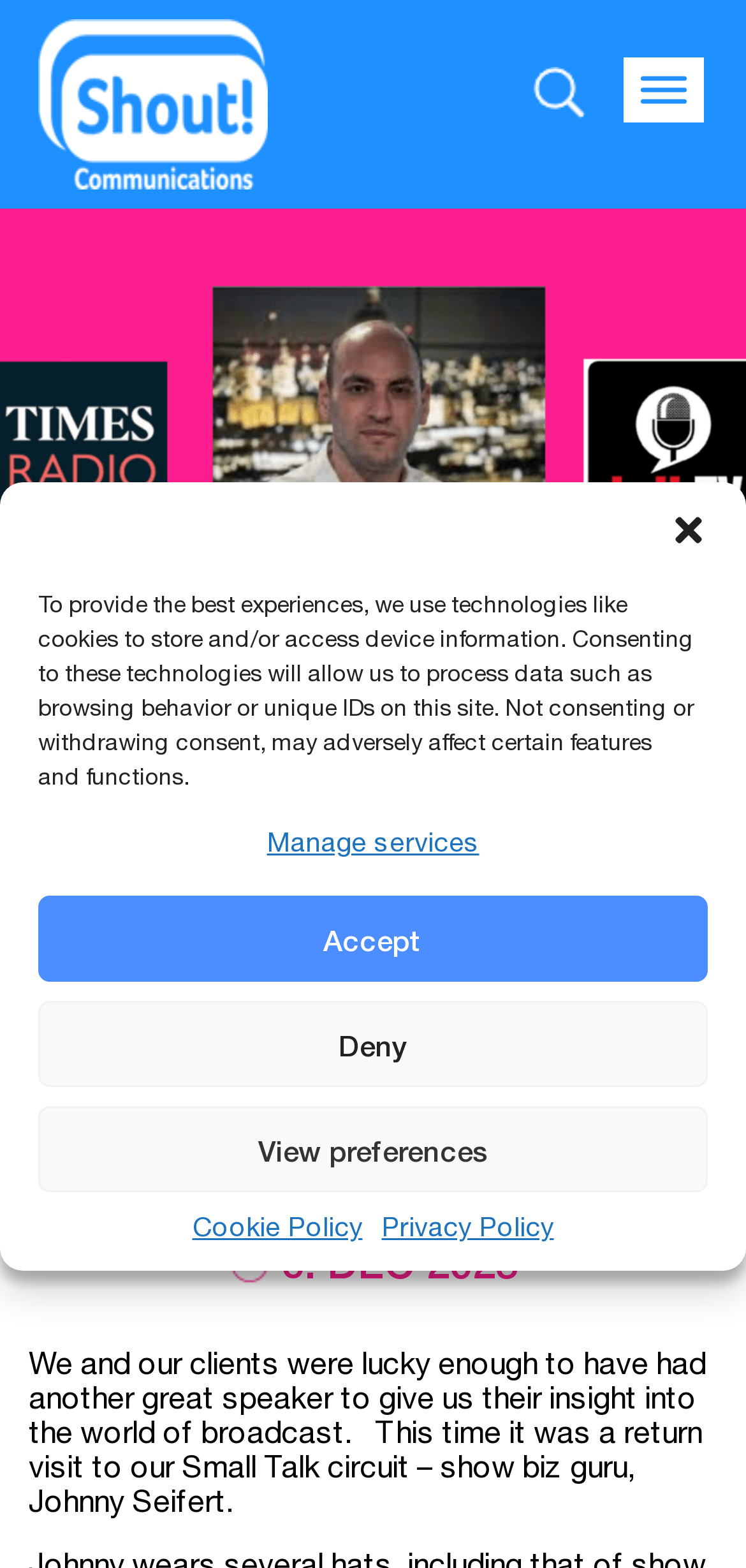Provide a brief response using a word or short phrase to this question:
What is the company mentioned at the top of the webpage?

Shout Communications